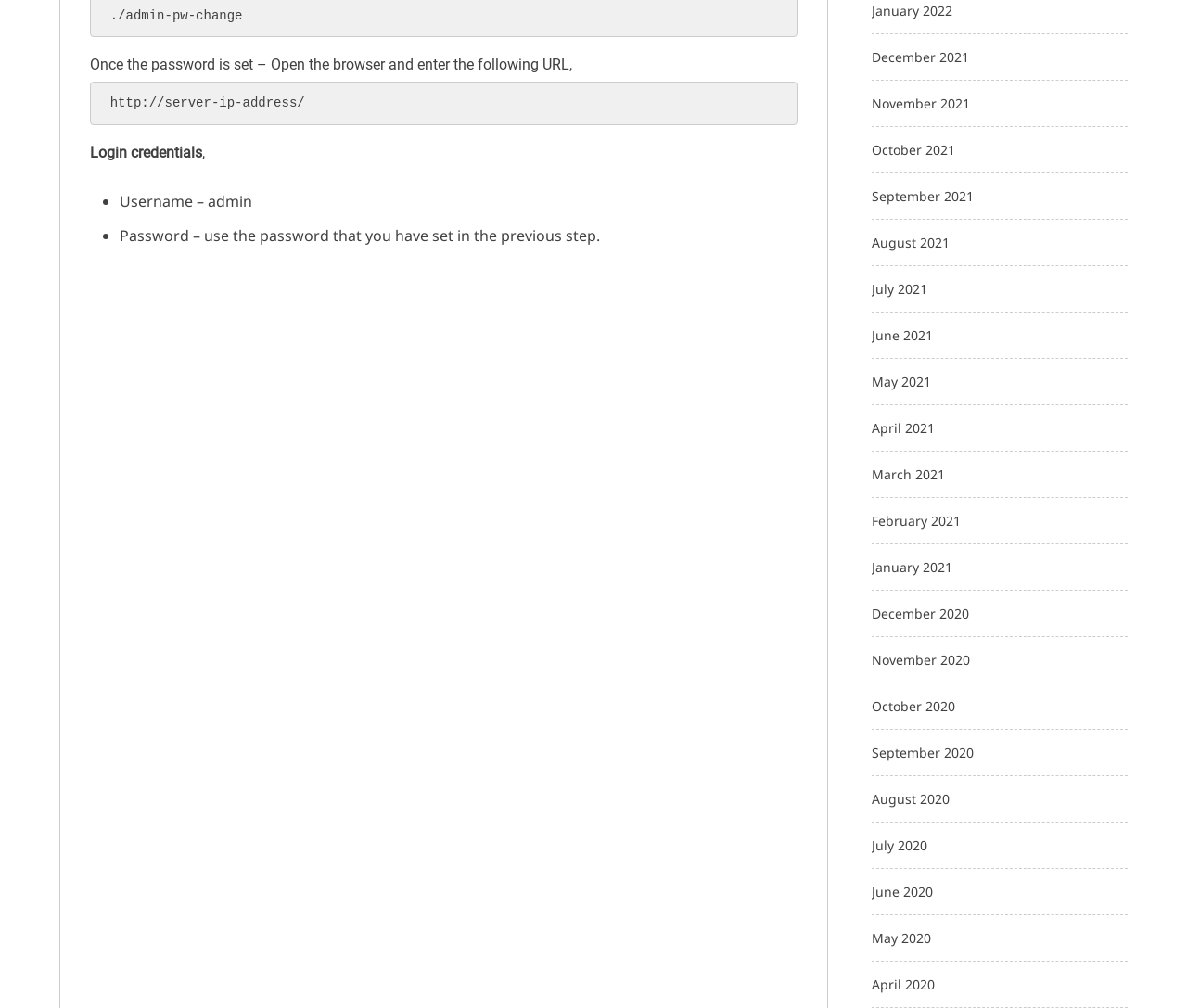What is the default username for login?
Make sure to answer the question with a detailed and comprehensive explanation.

The default username is mentioned in the list of login credentials, where it says 'Username – admin'.